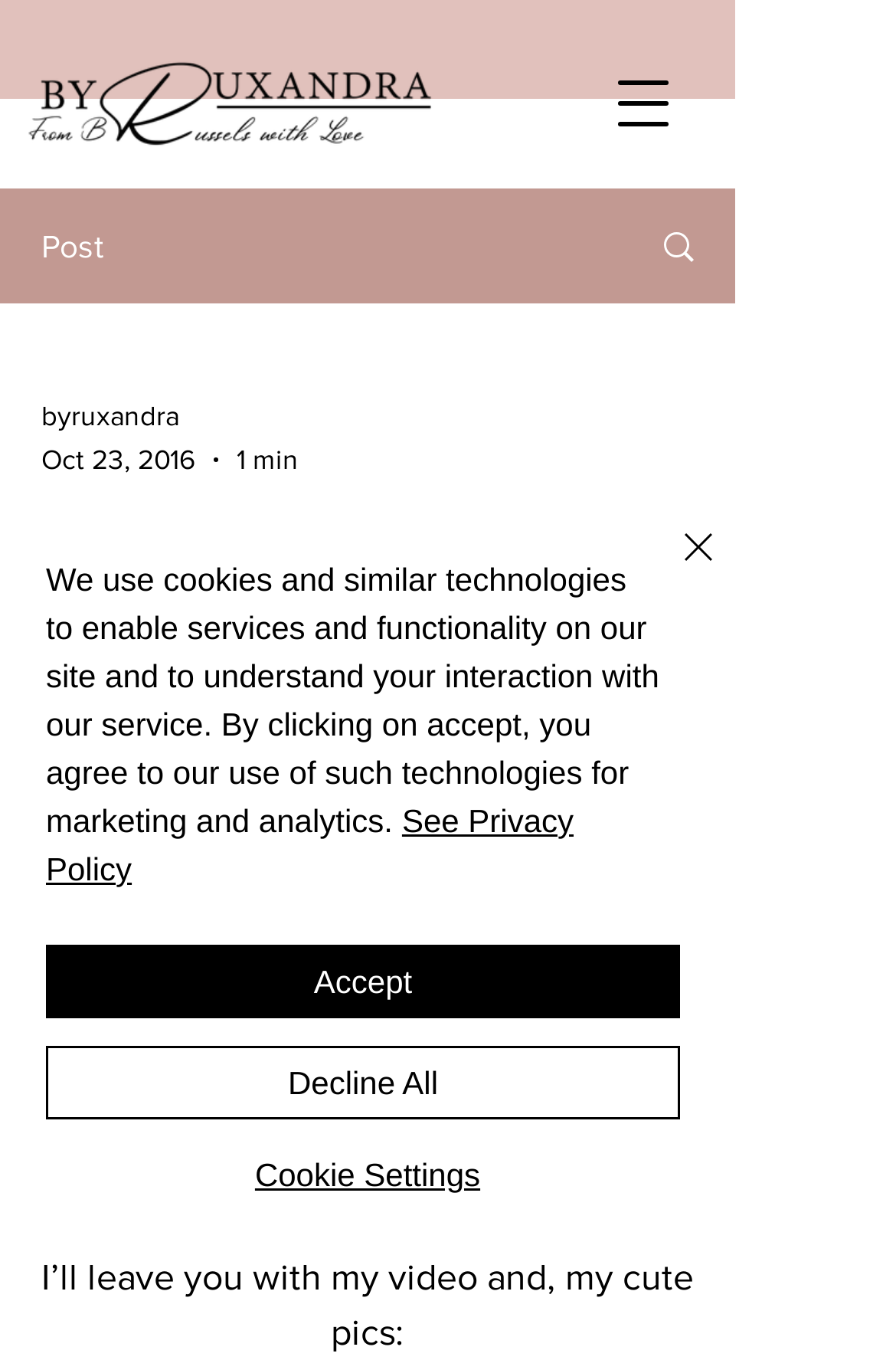Look at the image and answer the question in detail:
What is the purpose of the author's post?

The author mentions in the text '...and bring you another cool outfit post!' which indicates that the purpose of the author's post is to share an outfit post.